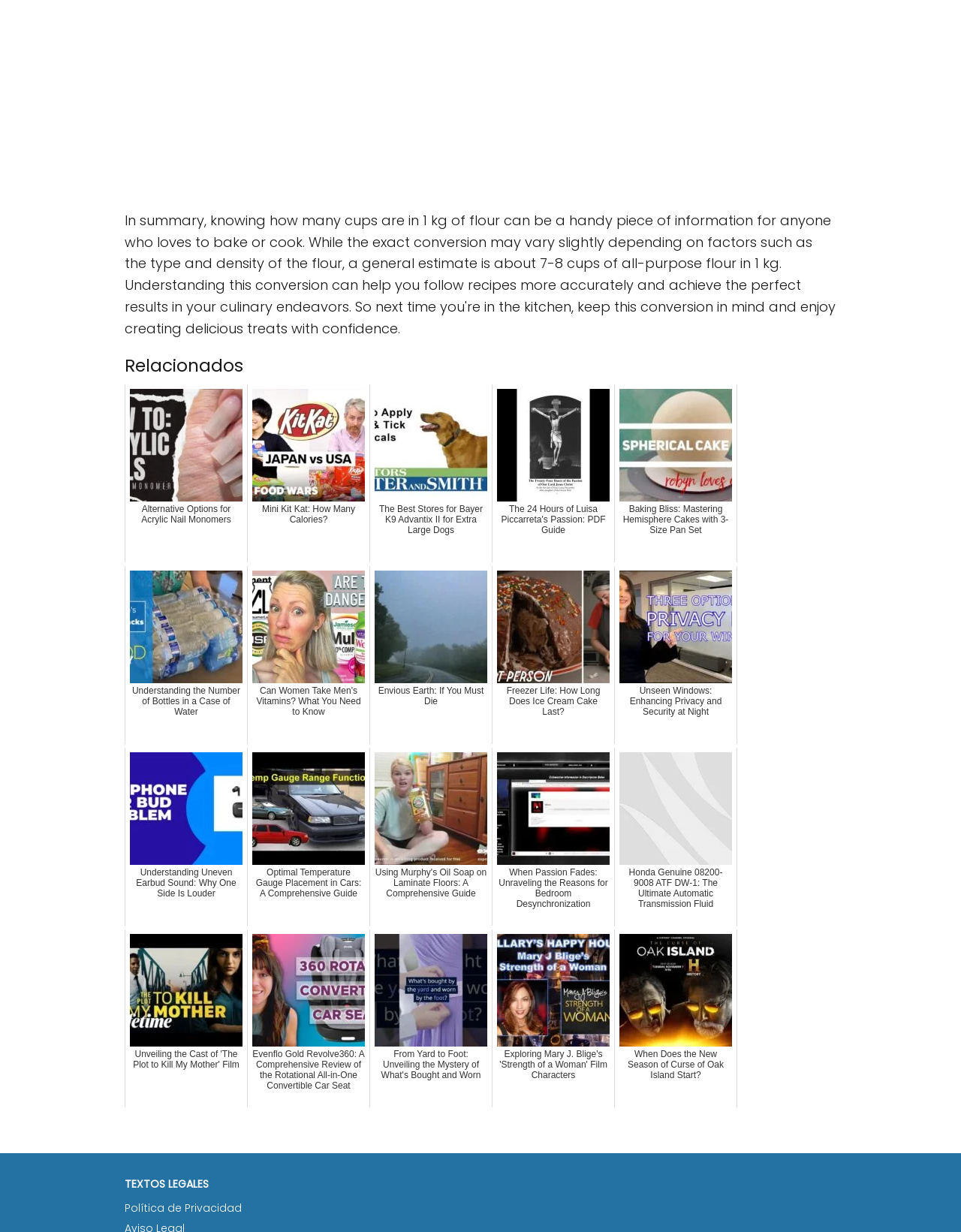How many links are present on this webpage? Based on the image, give a response in one word or a short phrase.

24